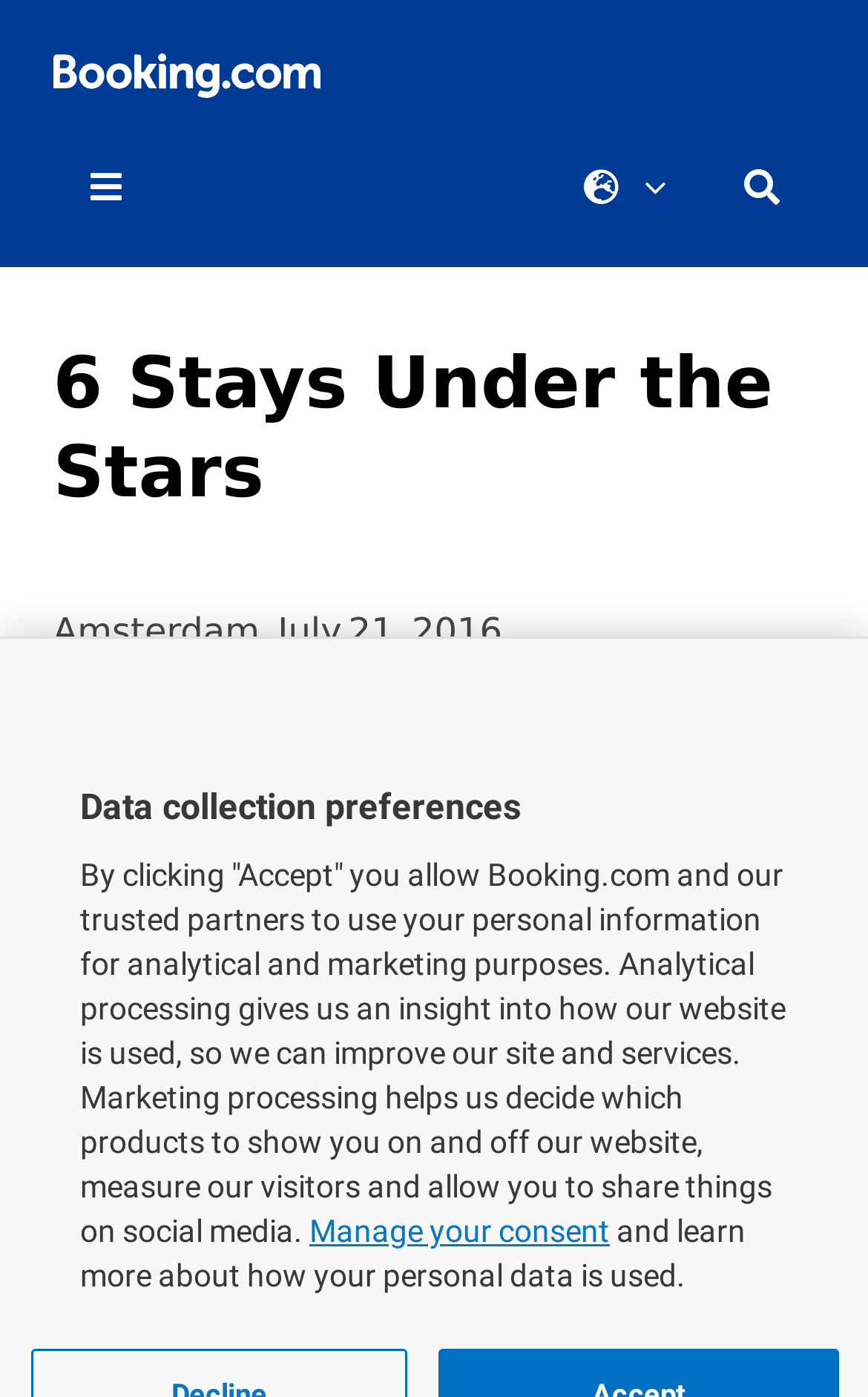Please respond to the question using a single word or phrase:
What is the purpose of marketing processing?

show products